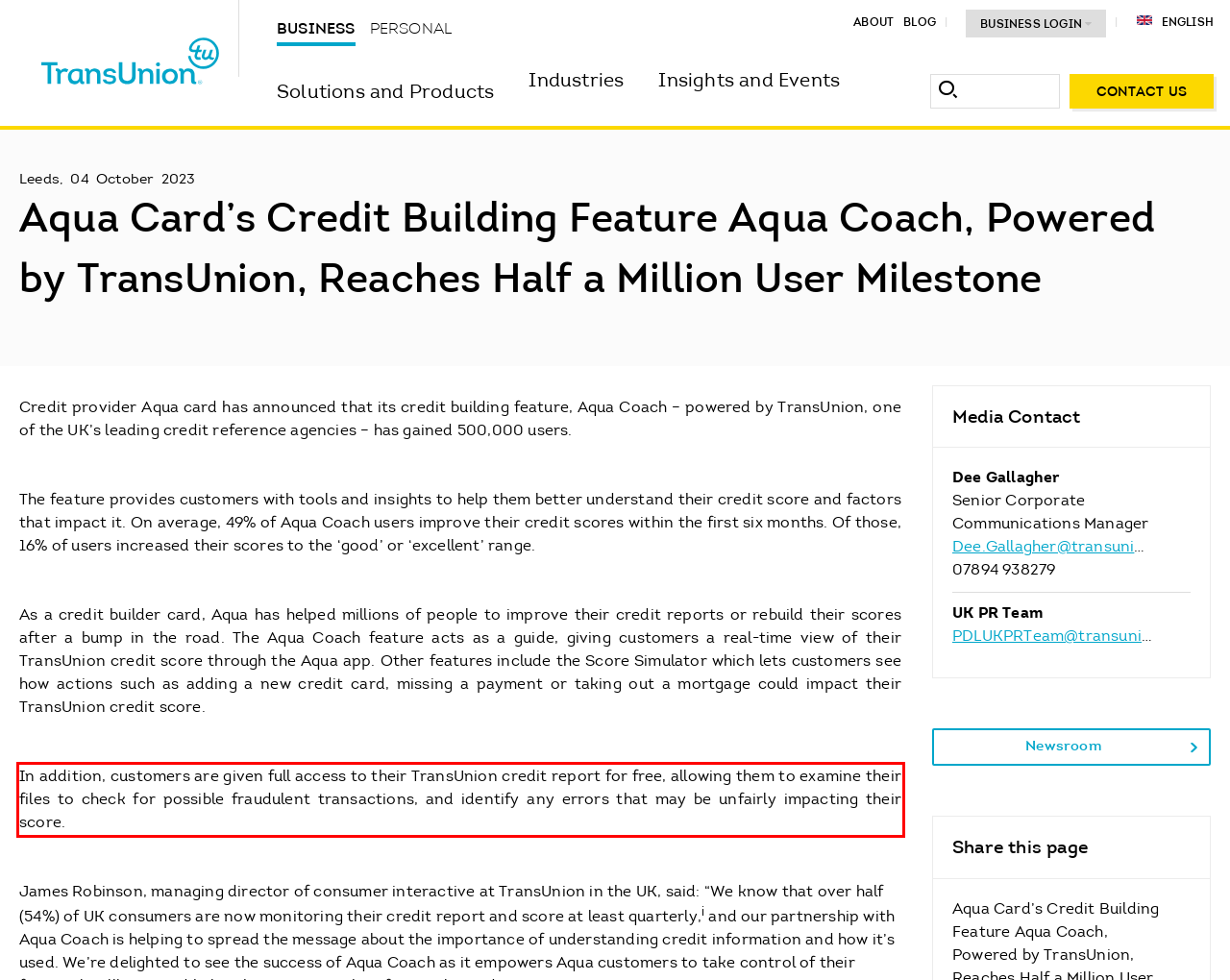Look at the screenshot of the webpage, locate the red rectangle bounding box, and generate the text content that it contains.

In addition, customers are given full access to their TransUnion credit report for free, allowing them to examine their files to check for possible fraudulent transactions, and identify any errors that may be unfairly impacting their score.